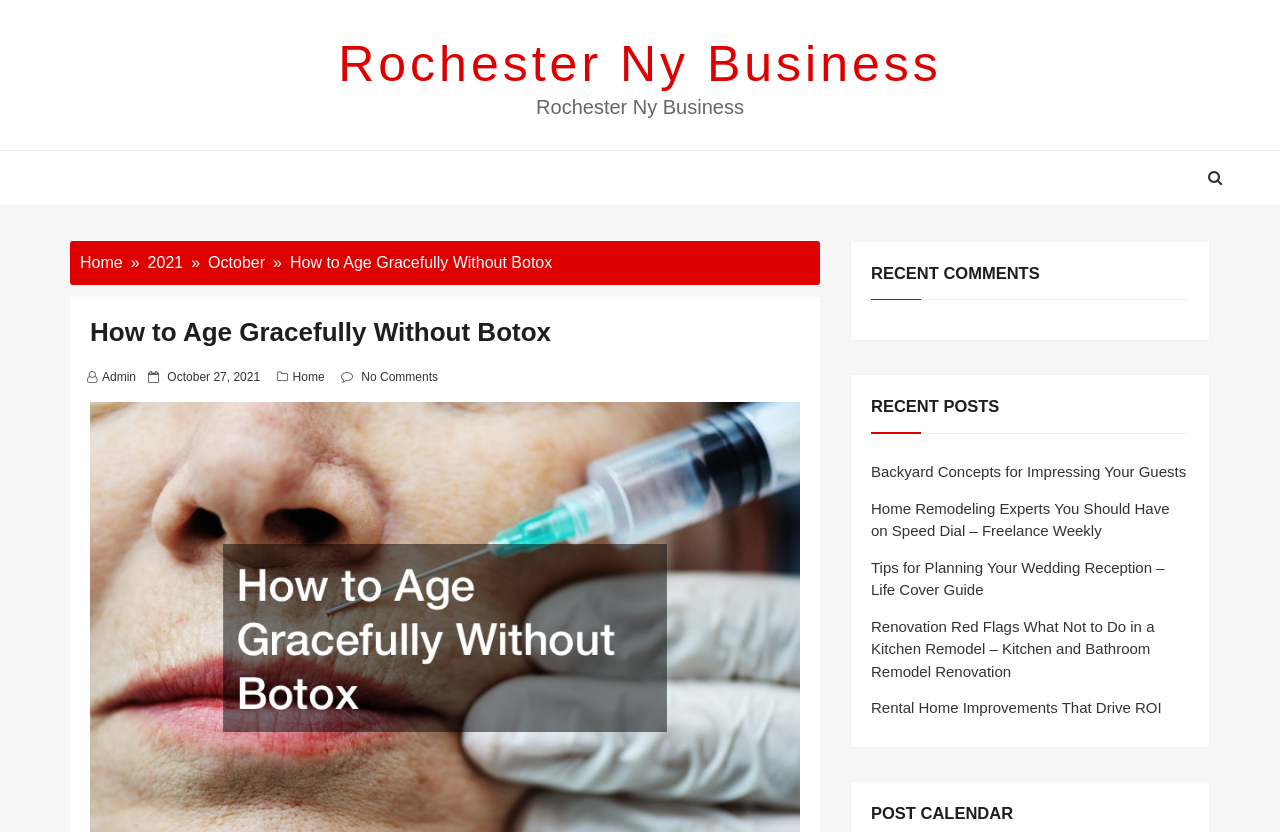Highlight the bounding box of the UI element that corresponds to this description: "Home".

[0.062, 0.305, 0.096, 0.326]